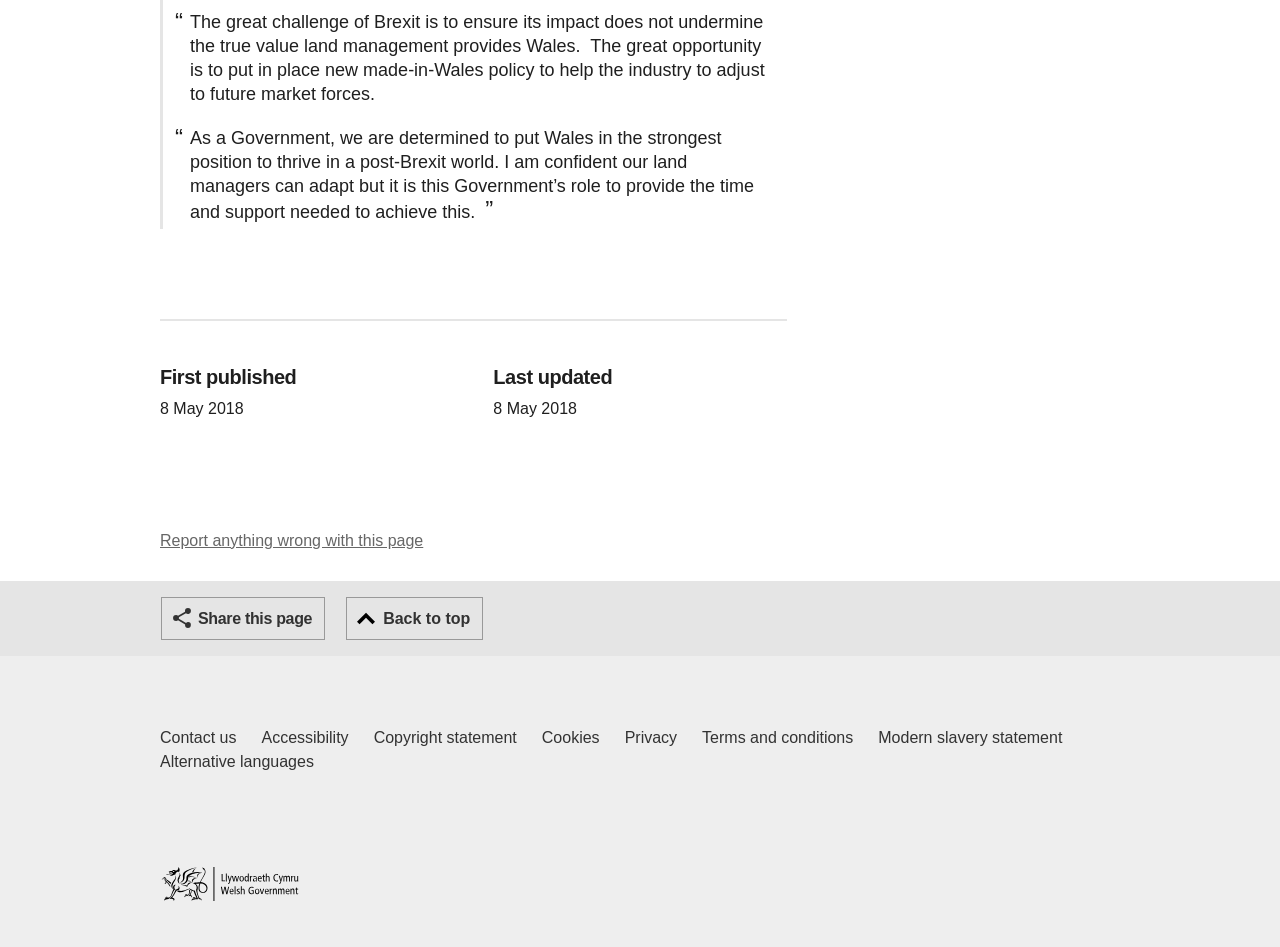Answer the following query with a single word or phrase:
What is the main topic of this webpage?

Brexit and land management in Wales